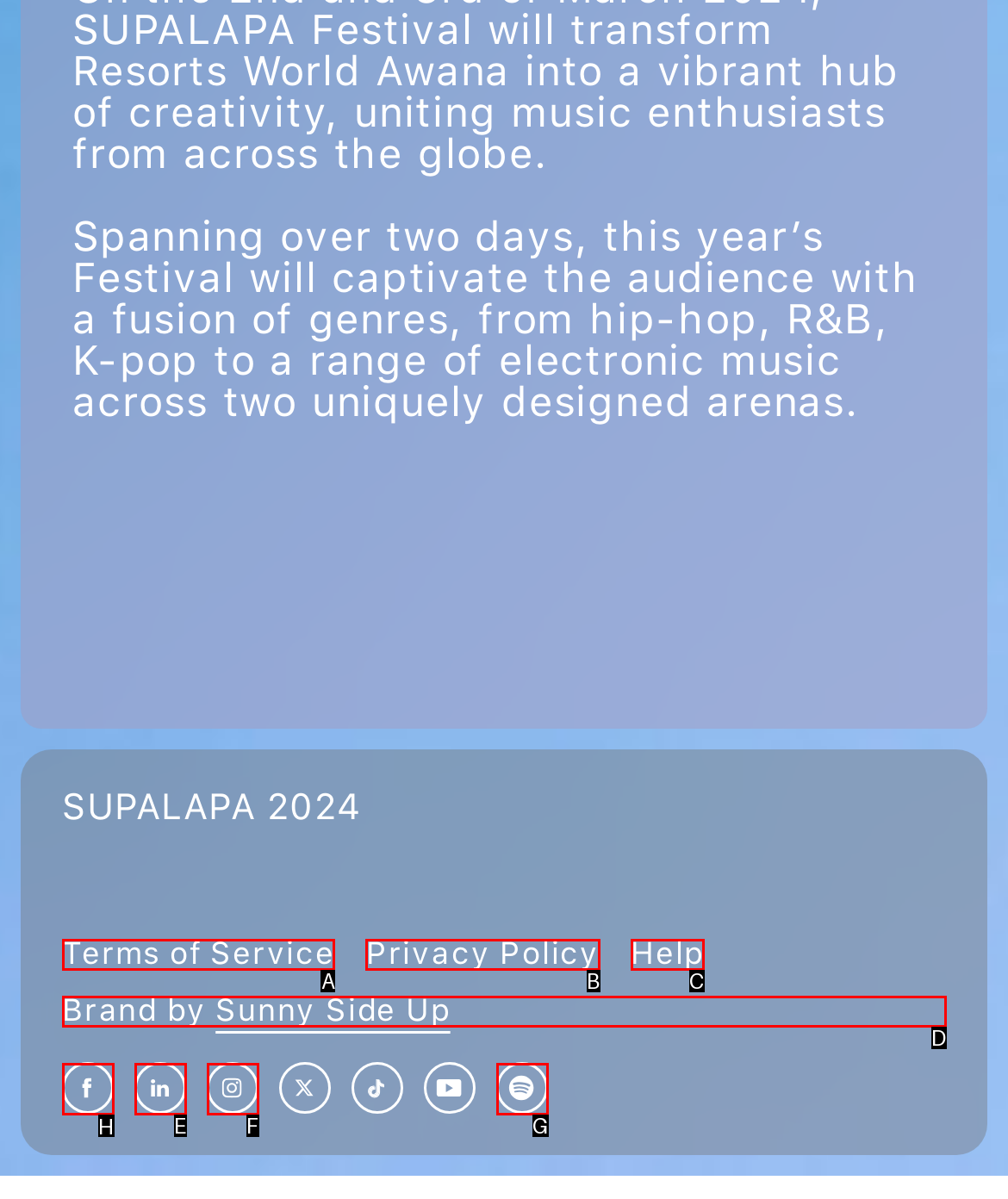Which option should I select to accomplish the task: Follow on Facebook? Respond with the corresponding letter from the given choices.

H